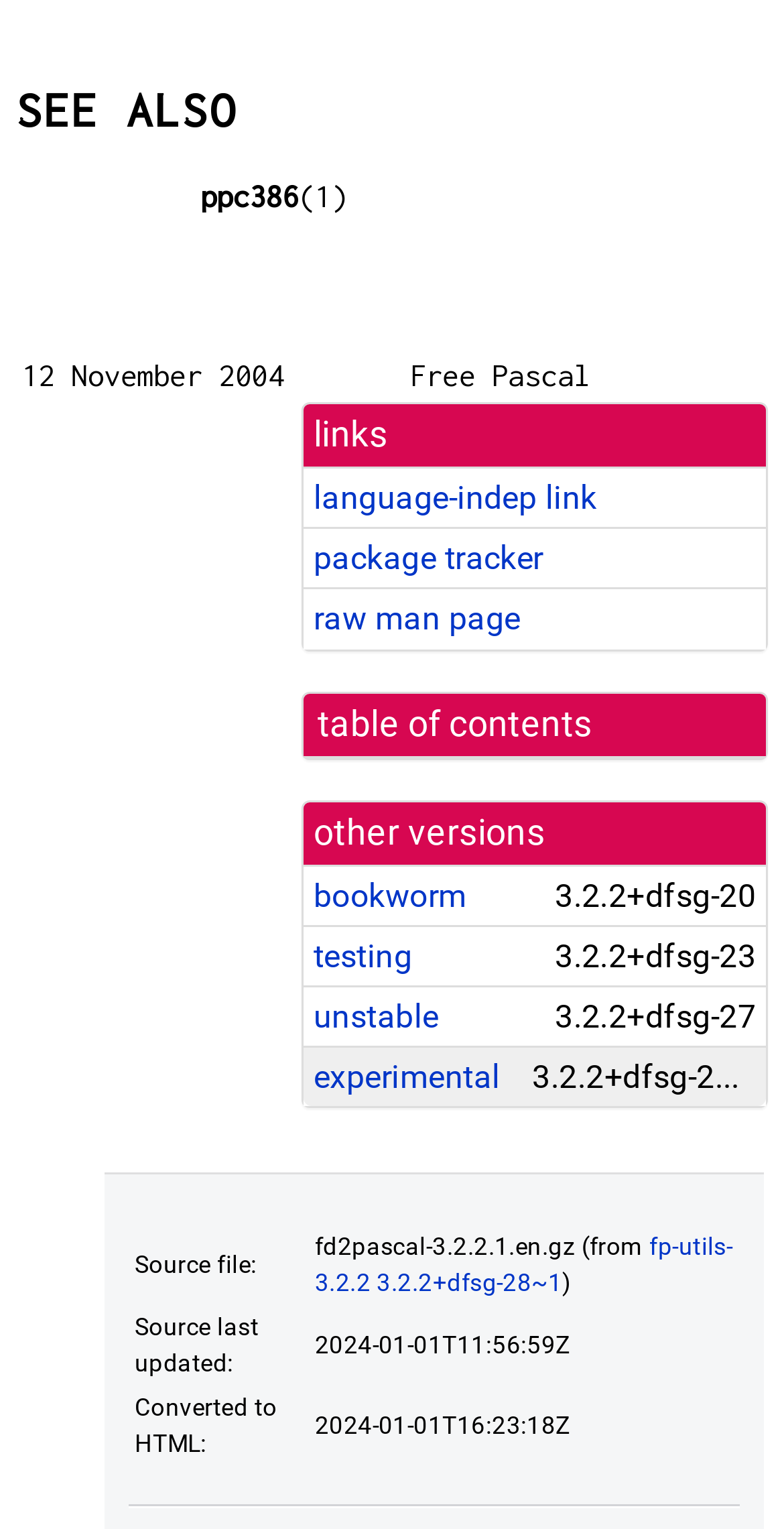Can you give a detailed response to the following question using the information from the image? What are the different versions of the software available?

Under the heading 'other versions', we can see links to different versions of the software, including 'bookworm', 'testing', 'unstable', and 'experimental', along with their corresponding version numbers.